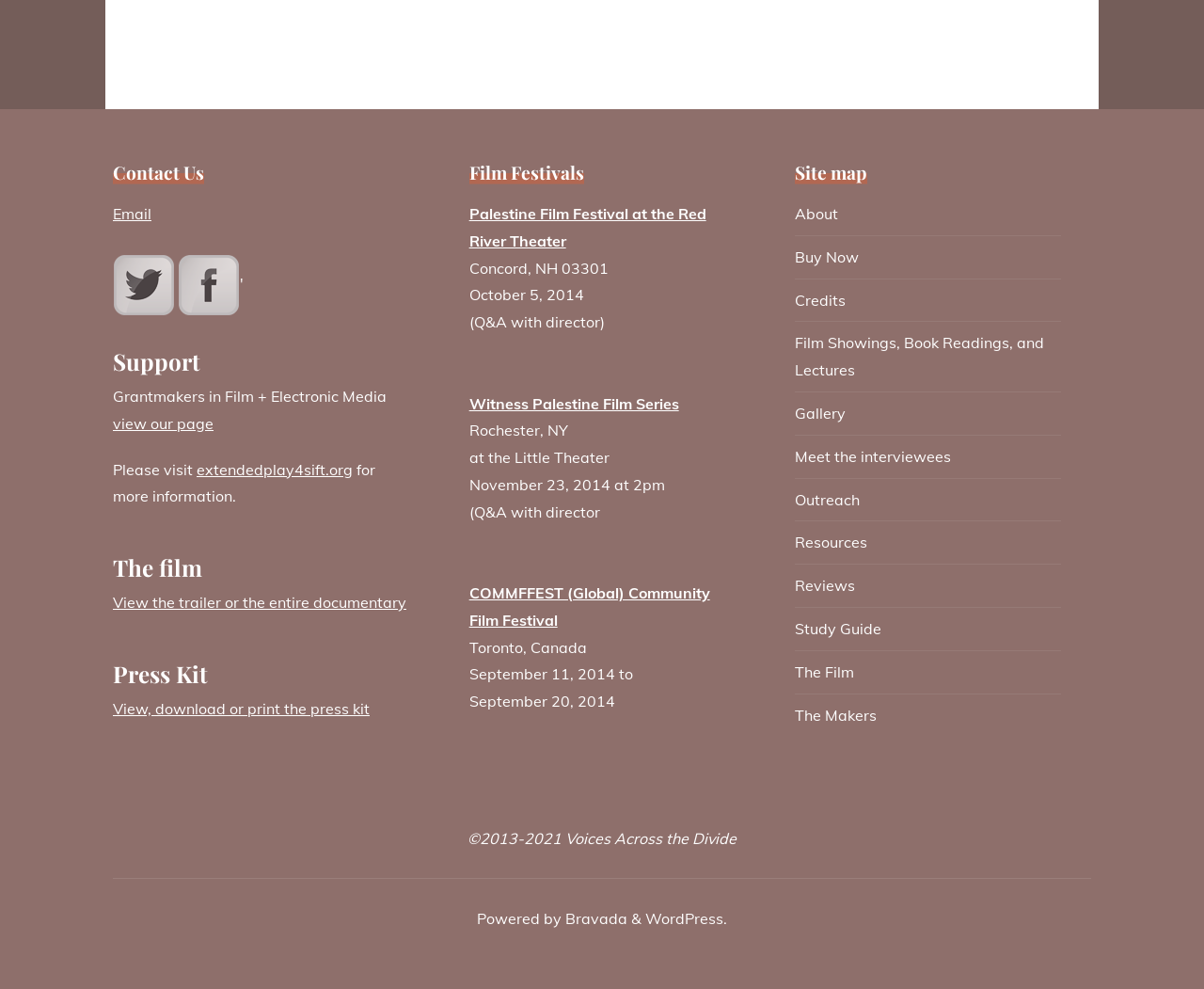Provide the bounding box coordinates, formatted as (top-left x, top-left y, bottom-right x, bottom-right y), with all values being floating point numbers between 0 and 1. Identify the bounding box of the UI element that matches the description: Study Guide

[0.66, 0.626, 0.732, 0.645]